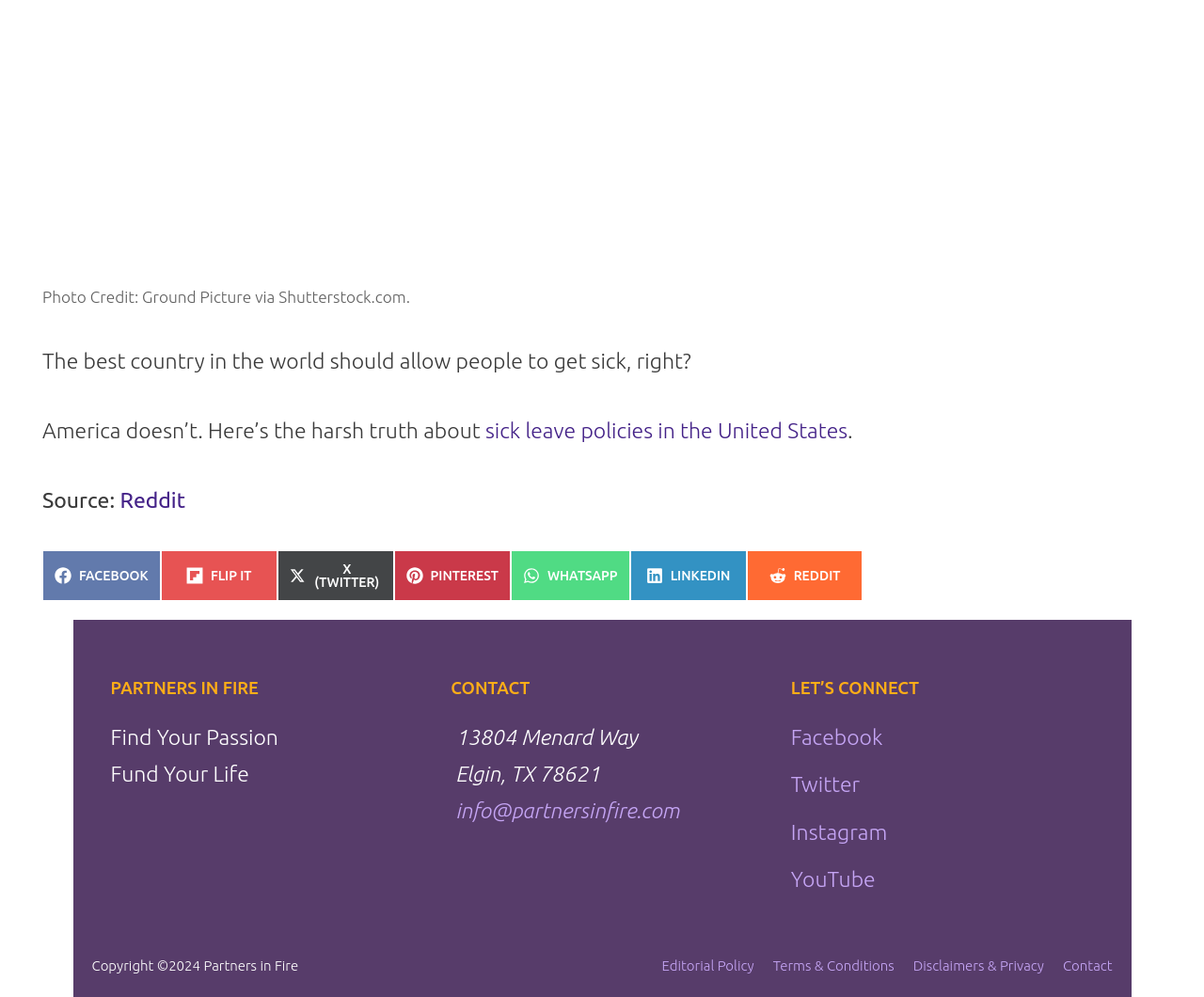Can you find the bounding box coordinates of the area I should click to execute the following instruction: "Read the Editorial Policy"?

[0.55, 0.961, 0.626, 0.977]